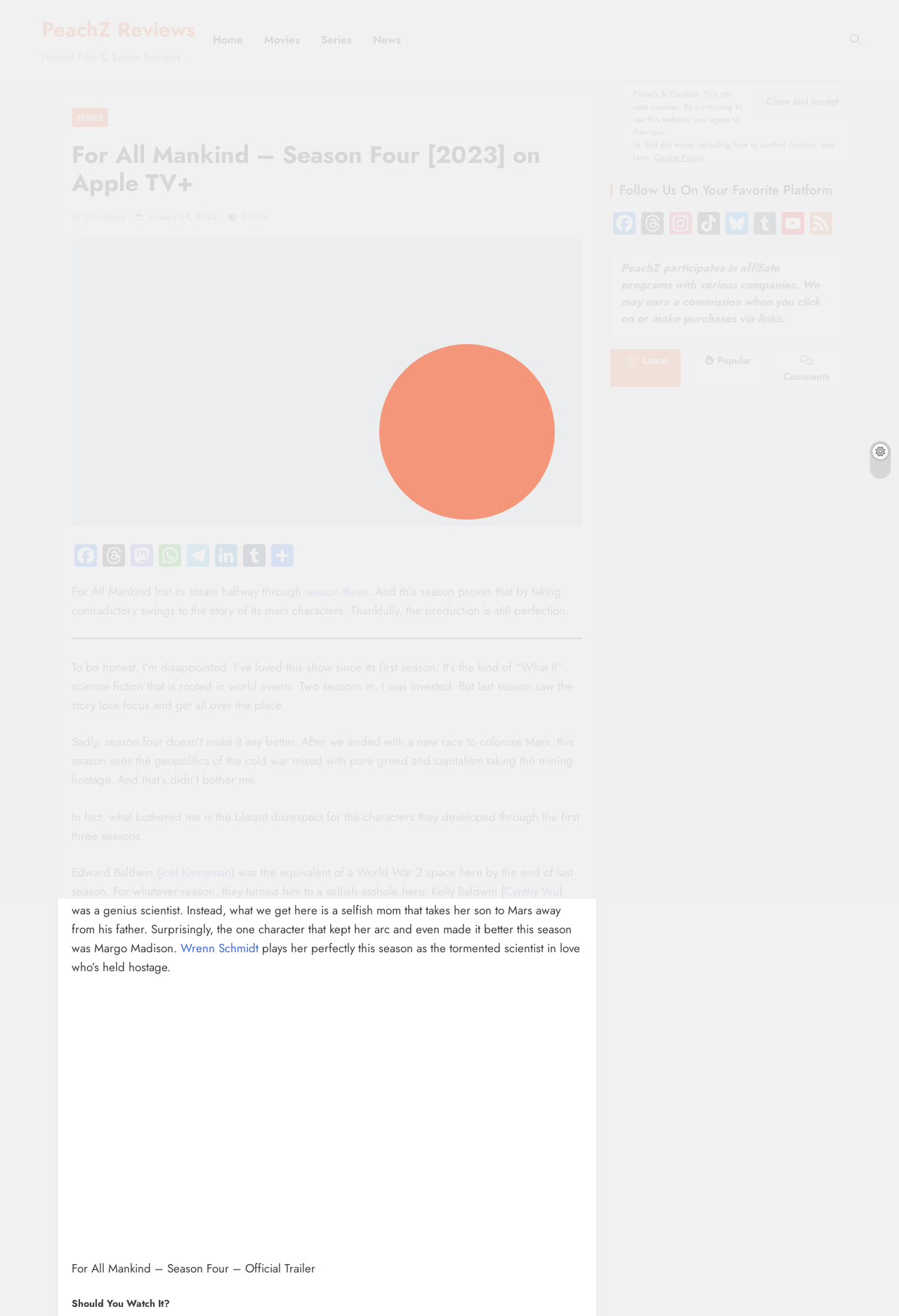Identify the bounding box for the described UI element: "Series".

[0.782, 0.432, 0.812, 0.441]